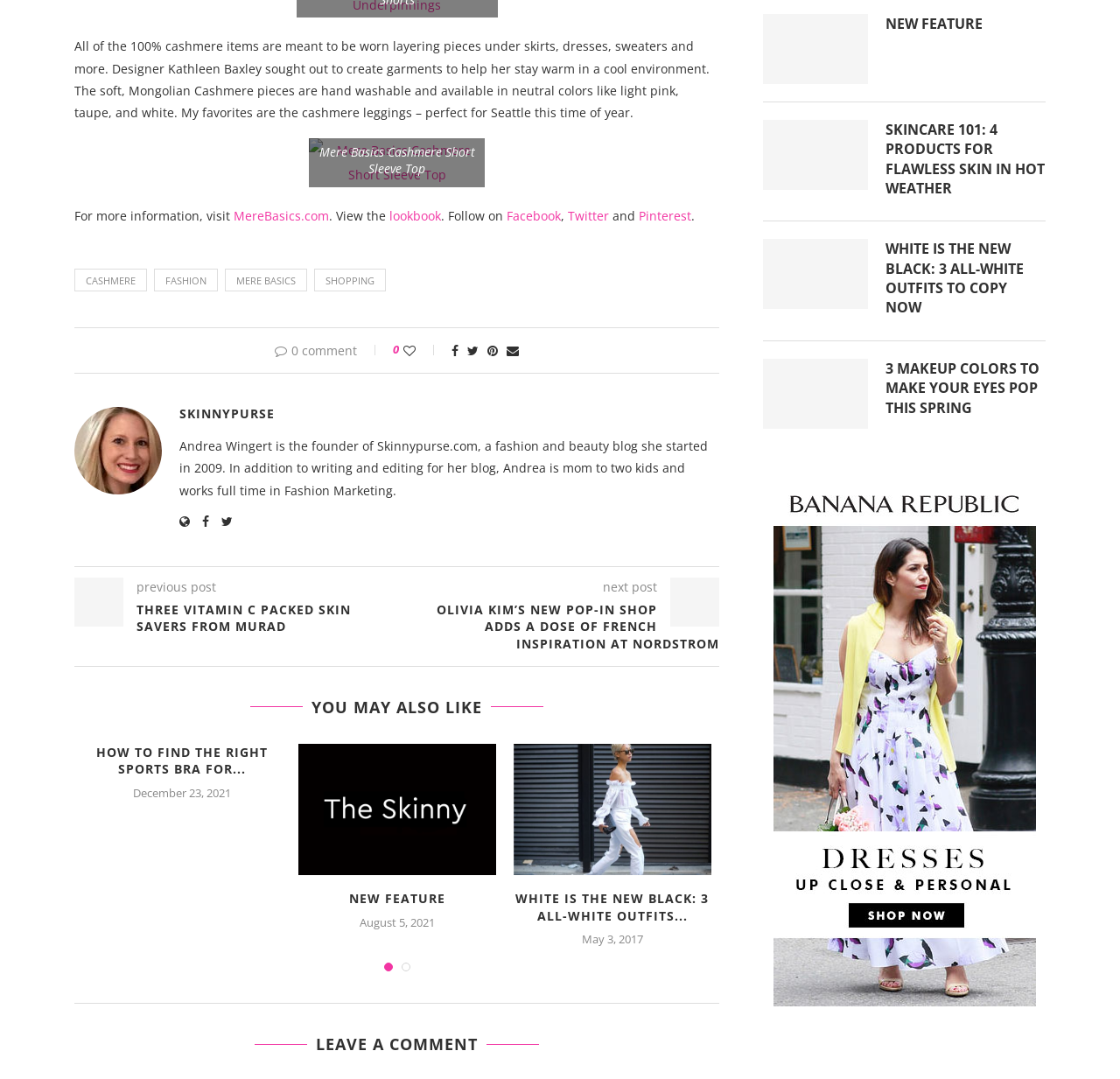Identify the bounding box for the given UI element using the description provided. Coordinates should be in the format (top-left x, top-left y, bottom-right x, bottom-right y) and must be between 0 and 1. Here is the description: New Feature

[0.791, 0.013, 0.934, 0.031]